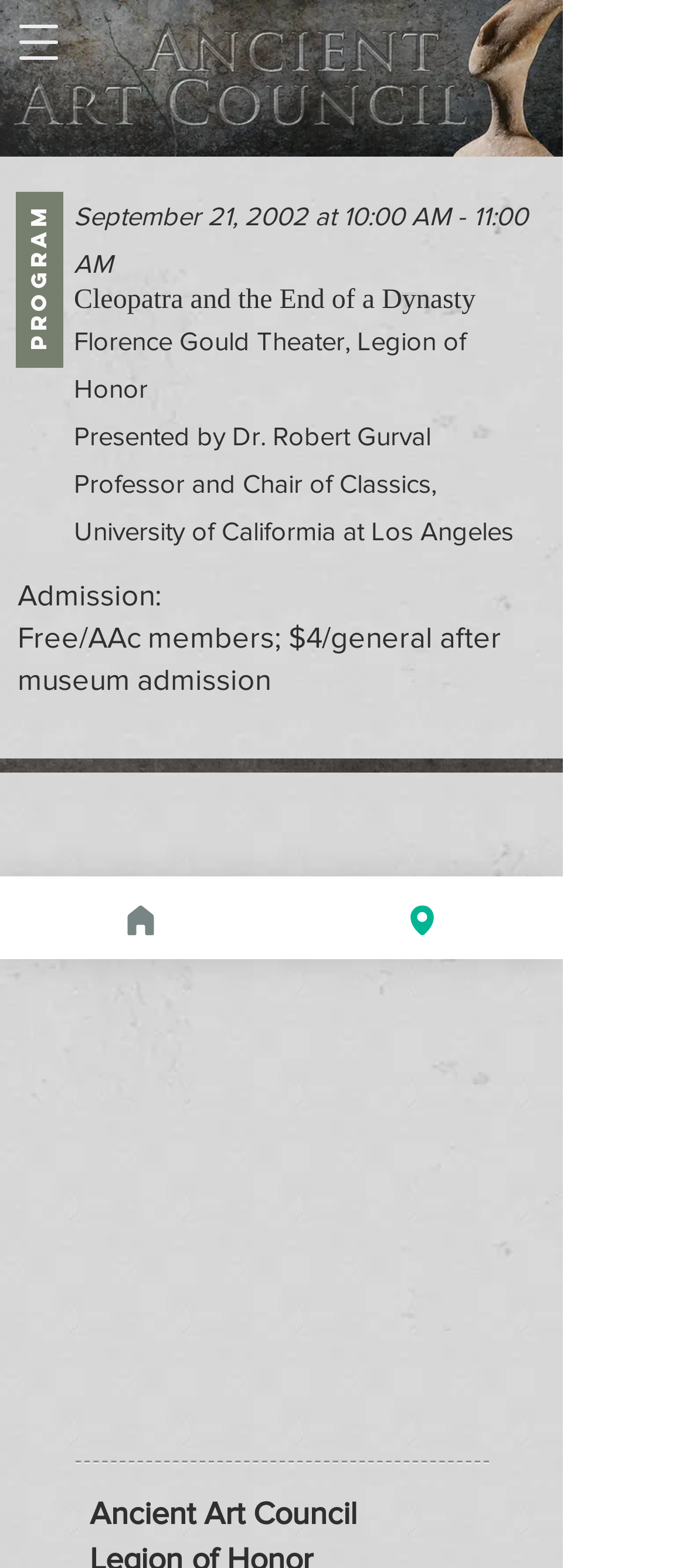Determine the title of the webpage and give its text content.

Cleopatra and the End of a Dynasty